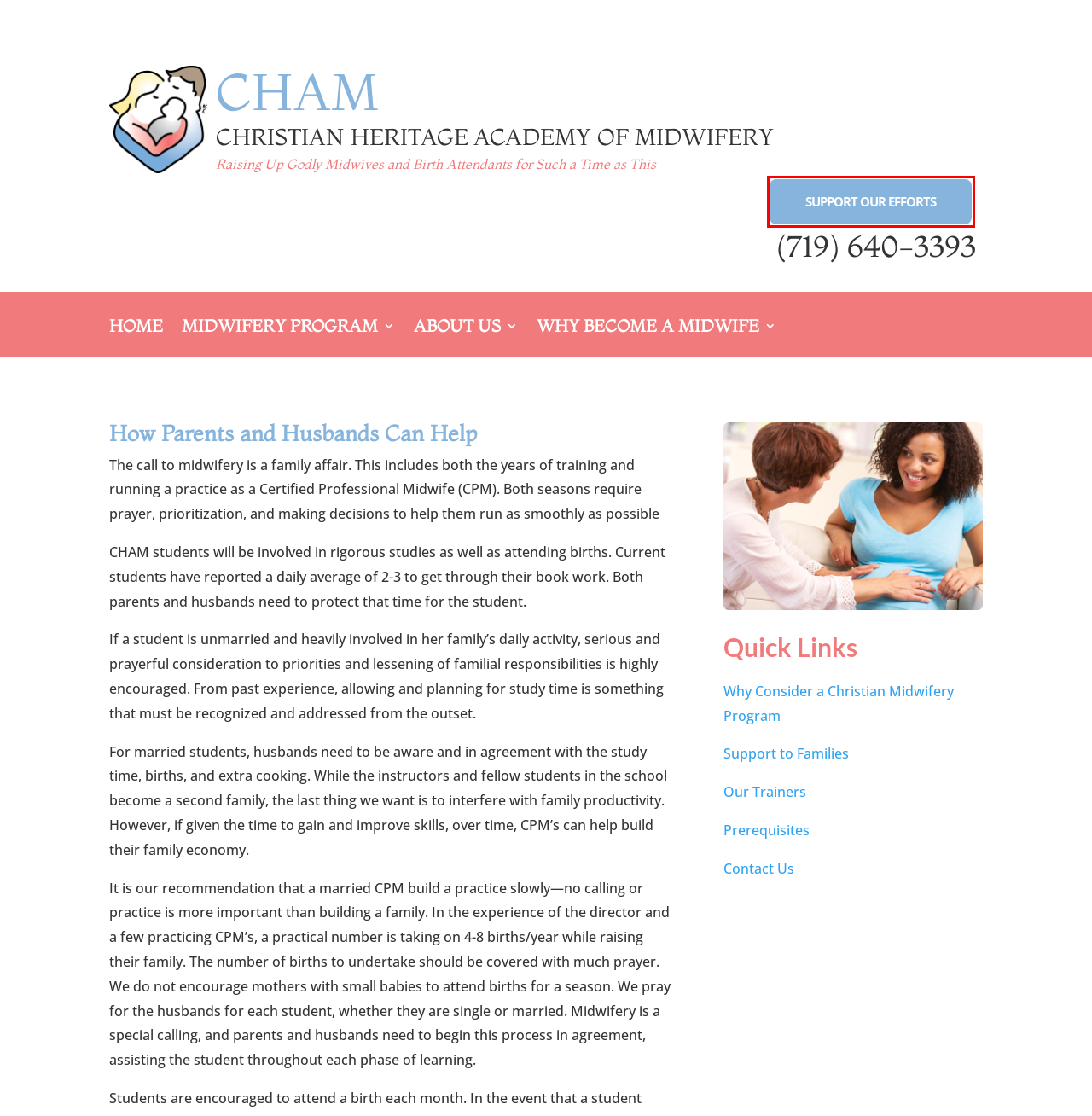Given a screenshot of a webpage with a red bounding box around a UI element, please identify the most appropriate webpage description that matches the new webpage after you click on the element. Here are the candidates:
A. Midwifery Program | Christian Heritage Academy of Midwifery
B. Donate | Christian Heritage Academy of Midwifery
C. Graphic Design Services | Serff Creative Group, Inc.
D. Contact Us | Christian Heritage Academy of Midwifery
E. Our Trainers | Christian Heritage Academy of Midwifery
F. Forward Solutions | Helping Businesses Solve Problems
G. Support to Families | Christian Heritage Academy of Midwifery
H. Why Consider a Christian Midwifery Program | Christian Heritage Academy of Midwifery

B